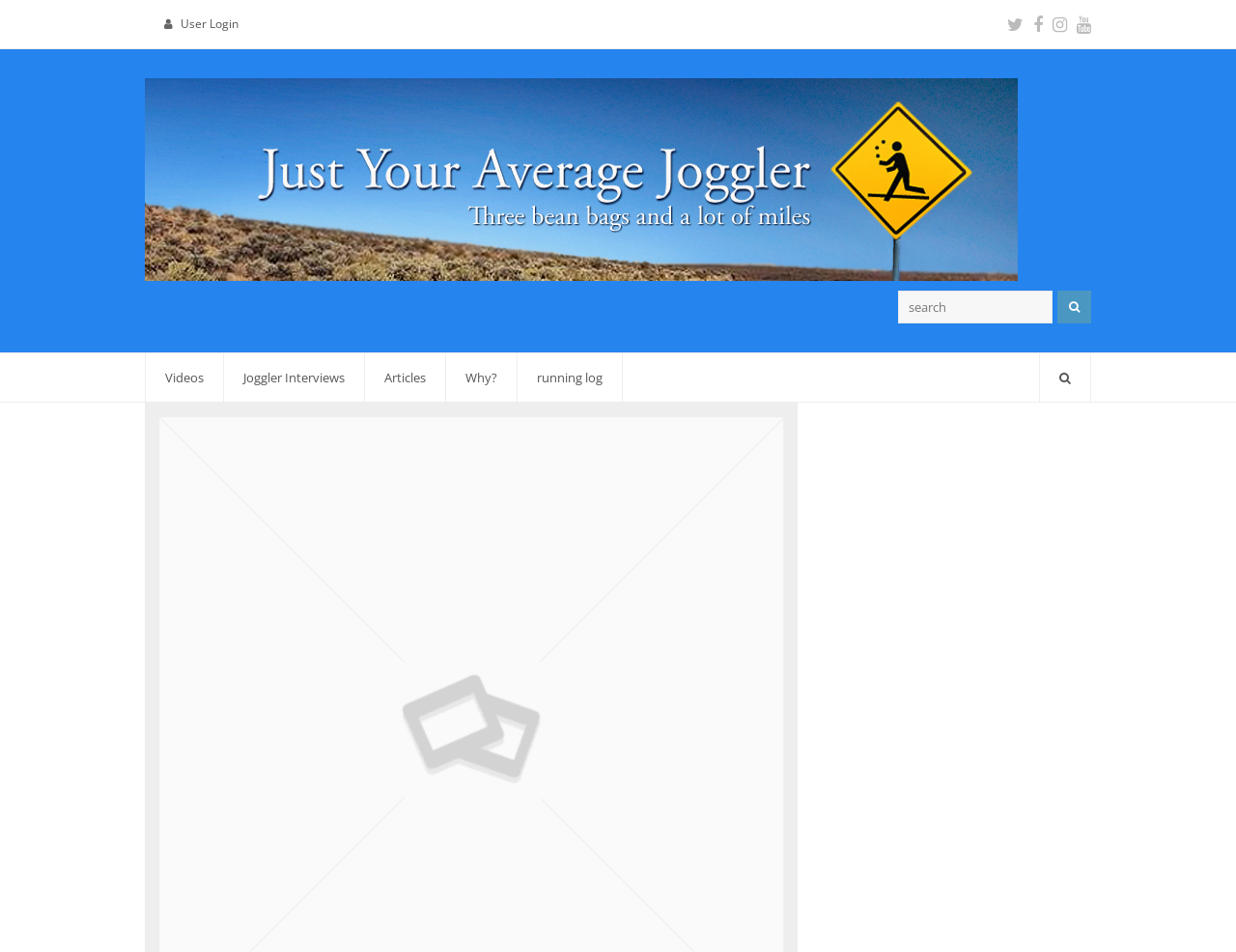Extract the text of the main heading from the webpage.

After race interview